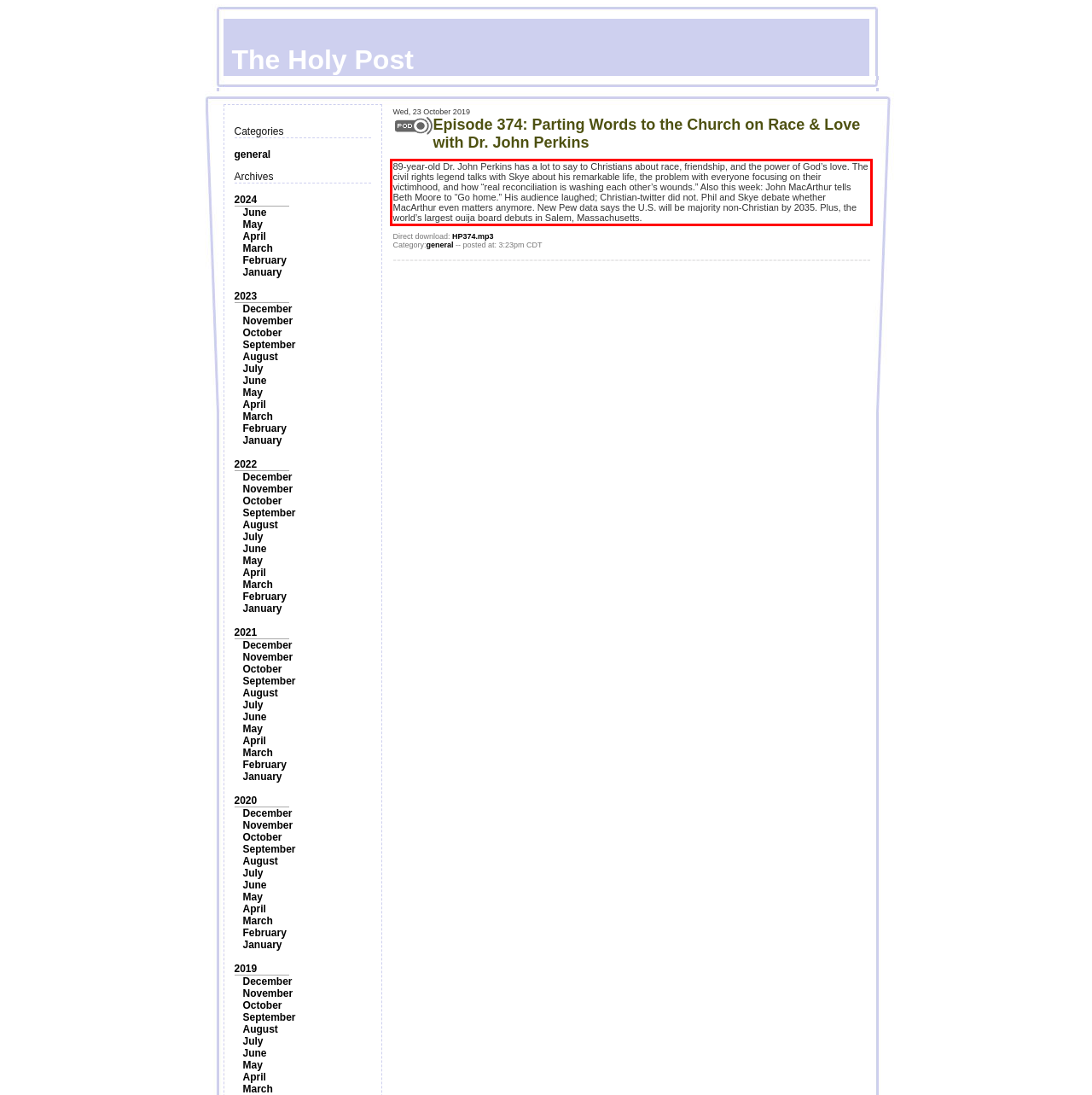Analyze the red bounding box in the provided webpage screenshot and generate the text content contained within.

89-year-old Dr. John Perkins has a lot to say to Christians about race, friendship, and the power of God’s love. The civil rights legend talks with Skye about his remarkable life, the problem with everyone focusing on their victimhood, and how “real reconciliation is washing each other’s wounds.” Also this week: John MacArthur tells Beth Moore to “Go home.” His audience laughed; Christian-twitter did not. Phil and Skye debate whether MacArthur even matters anymore. New Pew data says the U.S. will be majority non-Christian by 2035. Plus, the world’s largest ouija board debuts in Salem, Massachusetts.